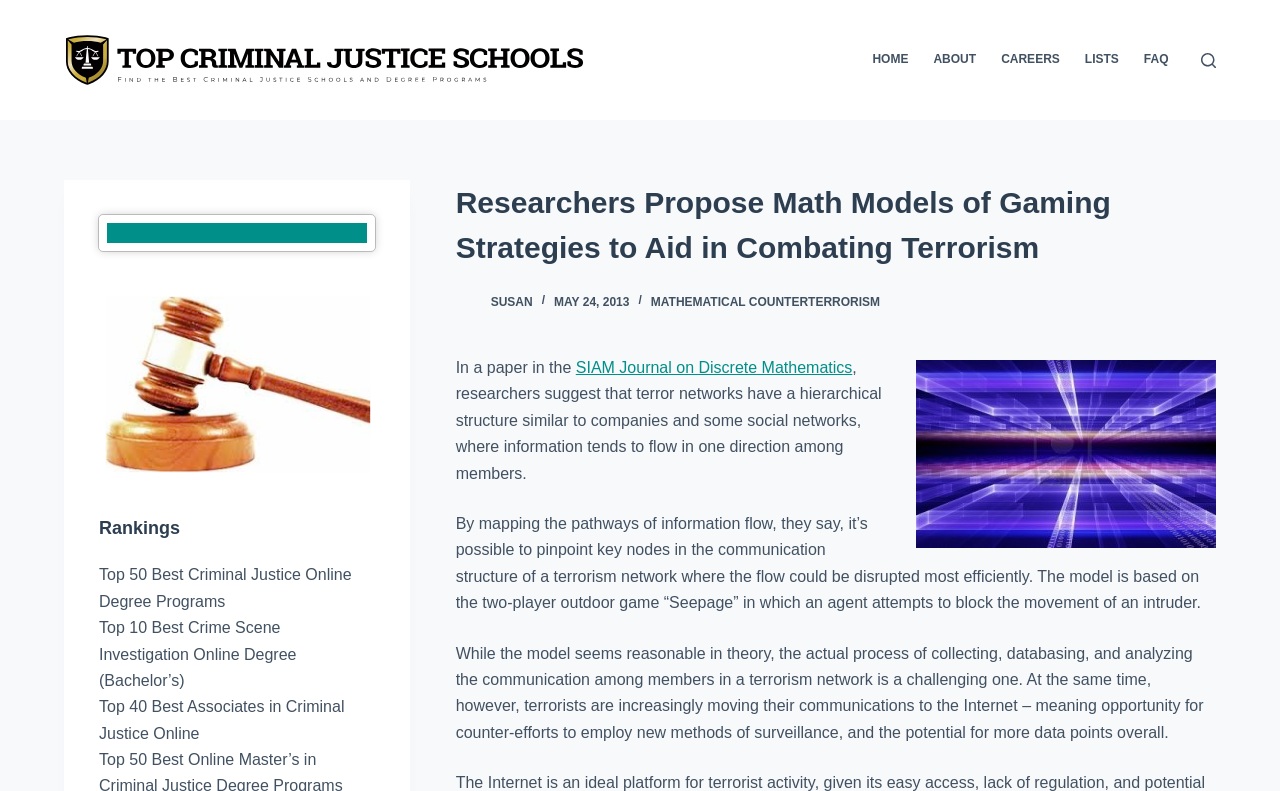From the webpage screenshot, predict the bounding box coordinates (top-left x, top-left y, bottom-right x, bottom-right y) for the UI element described here: SIAM Journal on Discrete Mathematics

[0.45, 0.454, 0.666, 0.475]